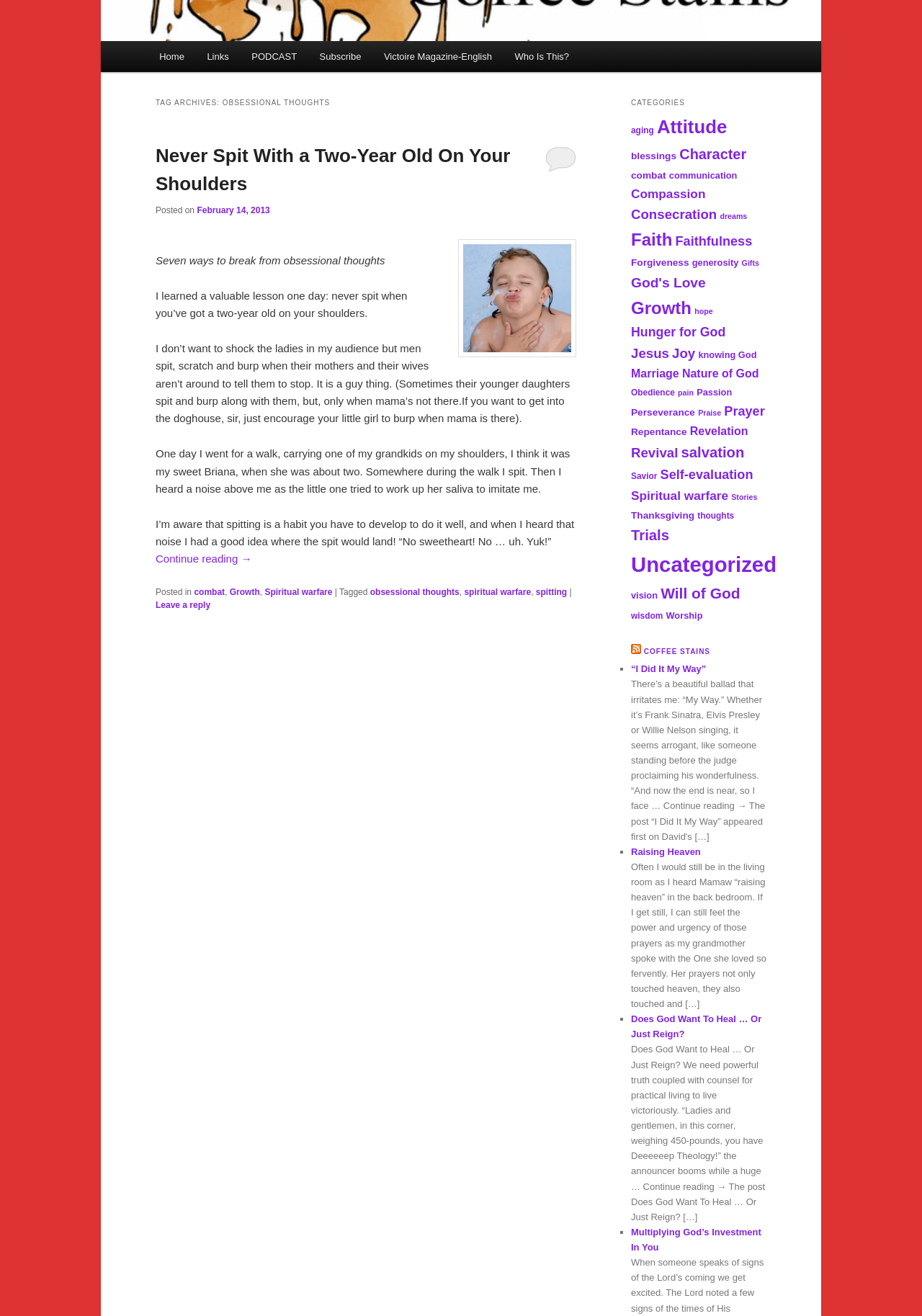Predict the bounding box of the UI element that fits this description: "February 14, 2013".

[0.214, 0.156, 0.293, 0.164]